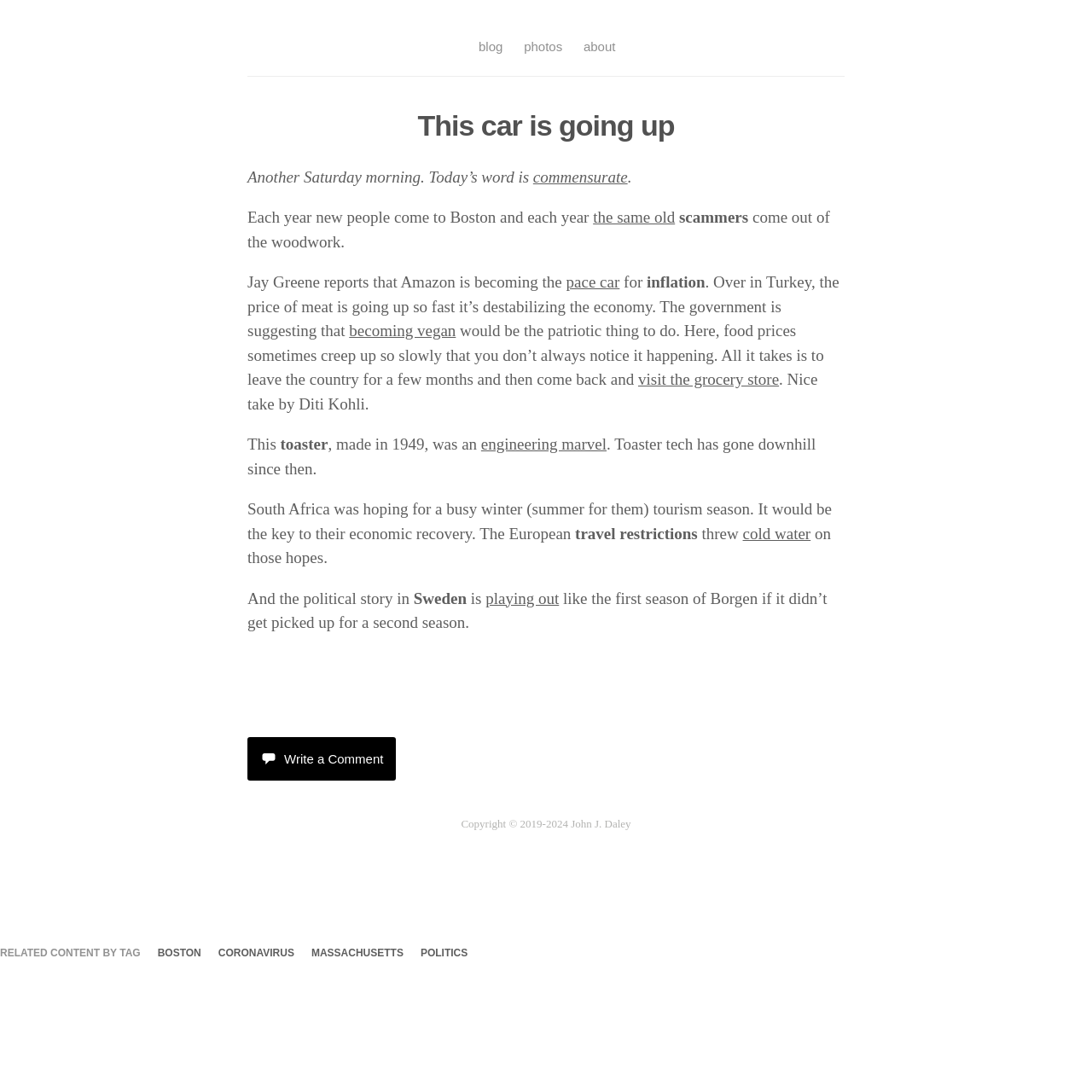Generate a thorough caption that explains the contents of the webpage.

This webpage appears to be a blog post with a title "This car is going up" at the top. Below the title, there are four links to other sections of the website: "blog", "photos", and "about". 

The main content of the webpage is an article that discusses various topics, including the word "commensurate", scammers in Boston, and inflation in Turkey. The article also mentions becoming vegan, food prices, and a toaster made in 1949. Additionally, it touches on tourism in South Africa, travel restrictions, and politics in Sweden.

The article is divided into several paragraphs, with links to other relevant topics scattered throughout. There are no images on the page.

At the bottom of the page, there is a footer section with a button to write a comment. Below the footer, there is a copyright notice stating "Copyright © 2019-2024 John J. Daley".

On the bottom left of the page, there is a section labeled "RELATED CONTENT BY TAG" with links to related topics such as "BOSTON", "CORONAVIRUS", "MASSACHUSETTS", and "POLITICS".